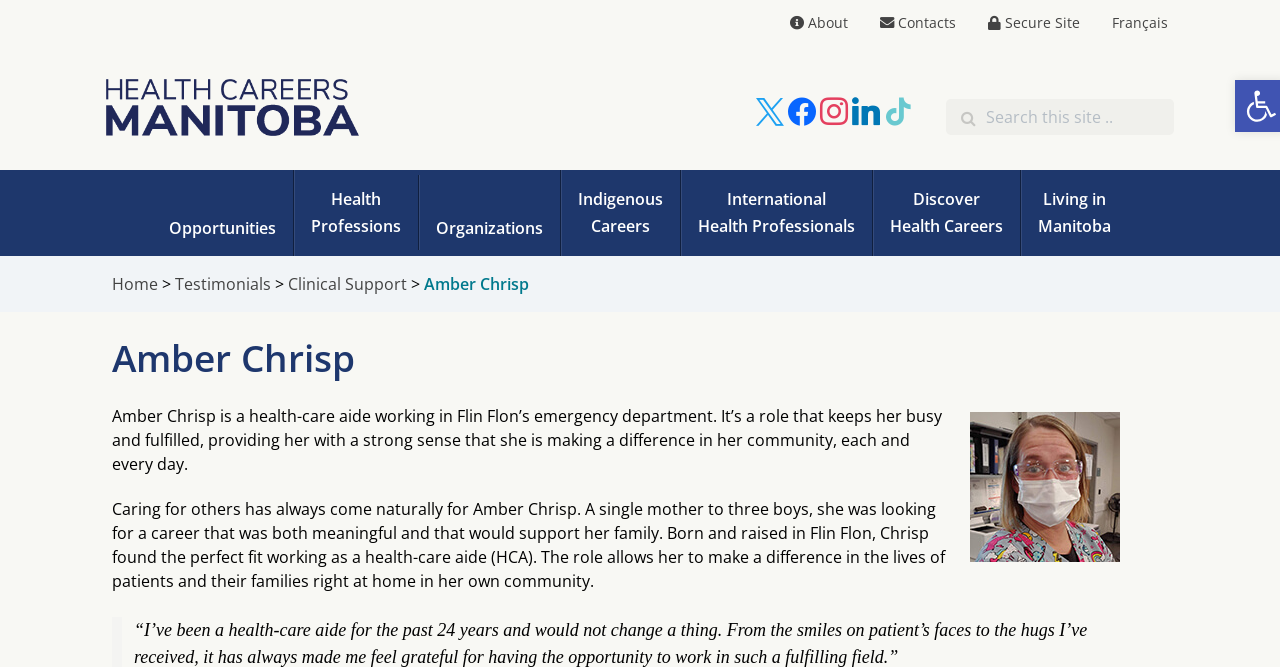Give a detailed overview of the webpage's appearance and contents.

The webpage is about Amber Chrisp, a health-care aide working in Flin Flon's emergency department. At the top right corner, there is an image of "Accessibility Tools". Below it, there are four links: "About", "Contacts", "Secure Site", and "Français". 

On the top left, there is a link "Health Careers Manitoba" with an image of the same name beside it. Below this, there are five social media links: "x", "facebook", "instagram", "linkedin", and "tiktok". 

Next to these social media links, there is a search box. Below the search box, there are seven links: "Opportunities", "Health Professions", "Organizations", "Indigenous Careers", "International Health Professionals", "Discover Health Careers", and "Living in Manitoba". 

On the left side, there are seven links: "Home", "Testimonials", "Clinical Support", and Amber Chrisp's name, which is also a heading. 

The main content of the webpage is about Amber Chrisp's story. There is a heading with her name, followed by a figure, and then a paragraph describing her role as a health-care aide. Below this, there is another paragraph about her career choice and how it allows her to make a difference in her community. Finally, there is a quote from Amber Chrisp about her fulfilling experience as a health-care aide.